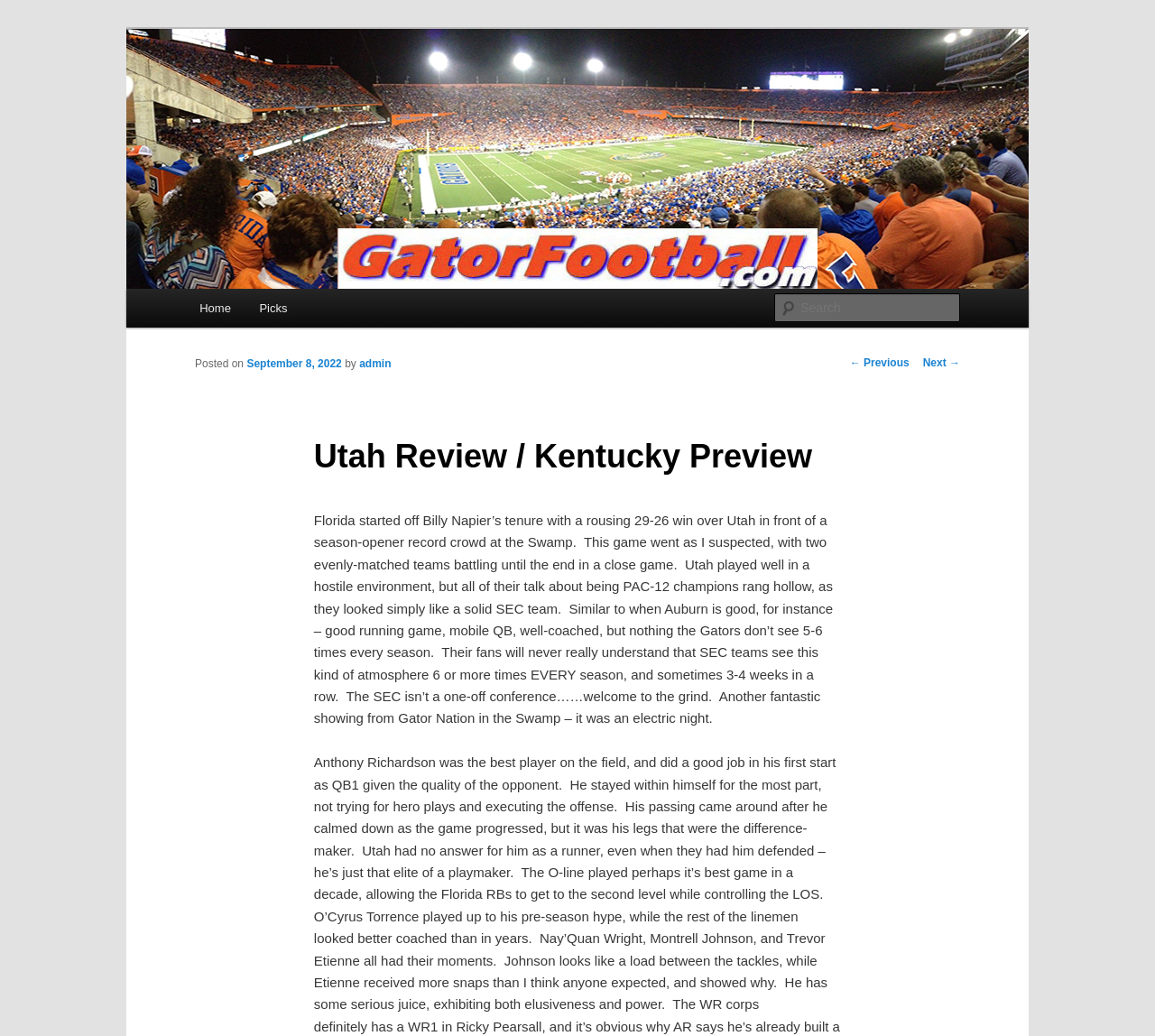Use a single word or phrase to answer the question: What is the topic of the article?

Florida vs Utah game